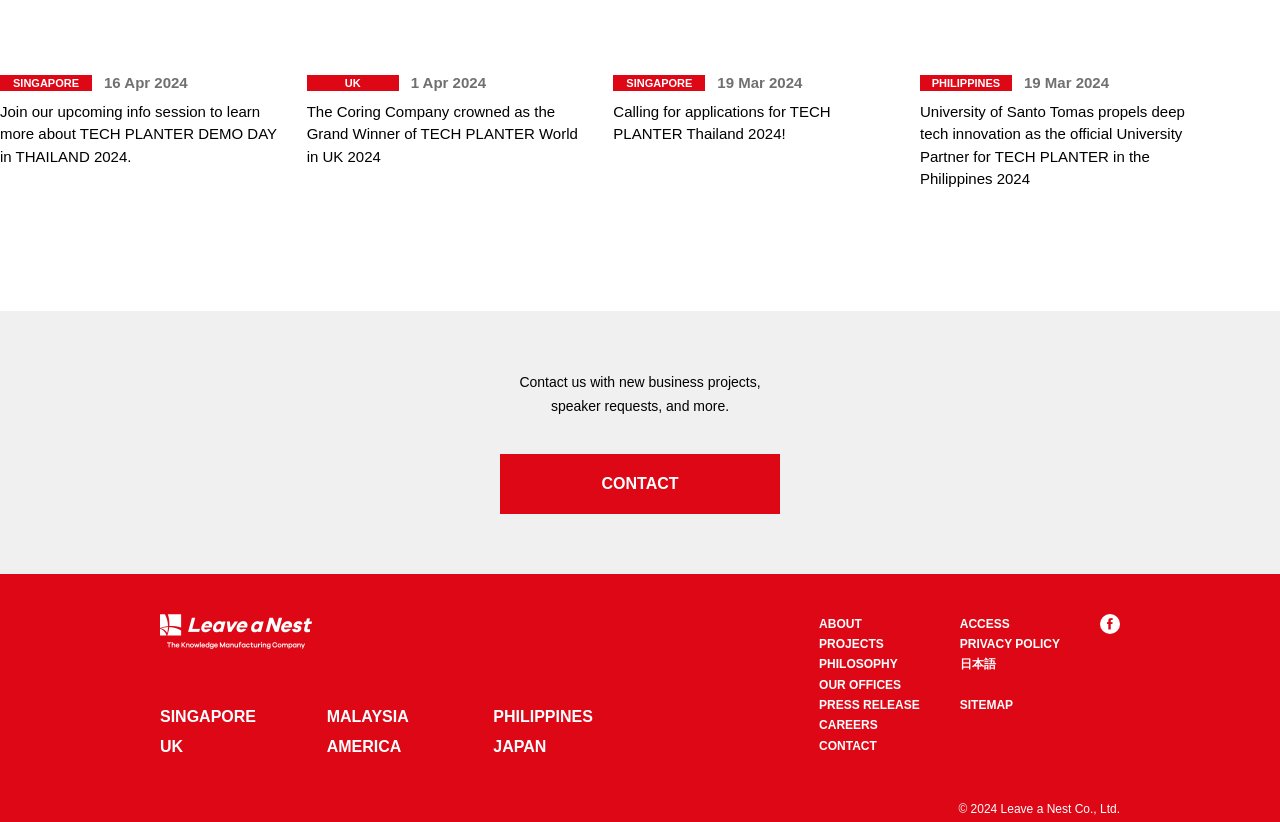Find the bounding box coordinates of the area that needs to be clicked in order to achieve the following instruction: "Learn more about TECH PLANTER DEMO DAY in THAILAND 2024". The coordinates should be specified as four float numbers between 0 and 1, i.e., [left, top, right, bottom].

[0.0, 0.123, 0.224, 0.205]